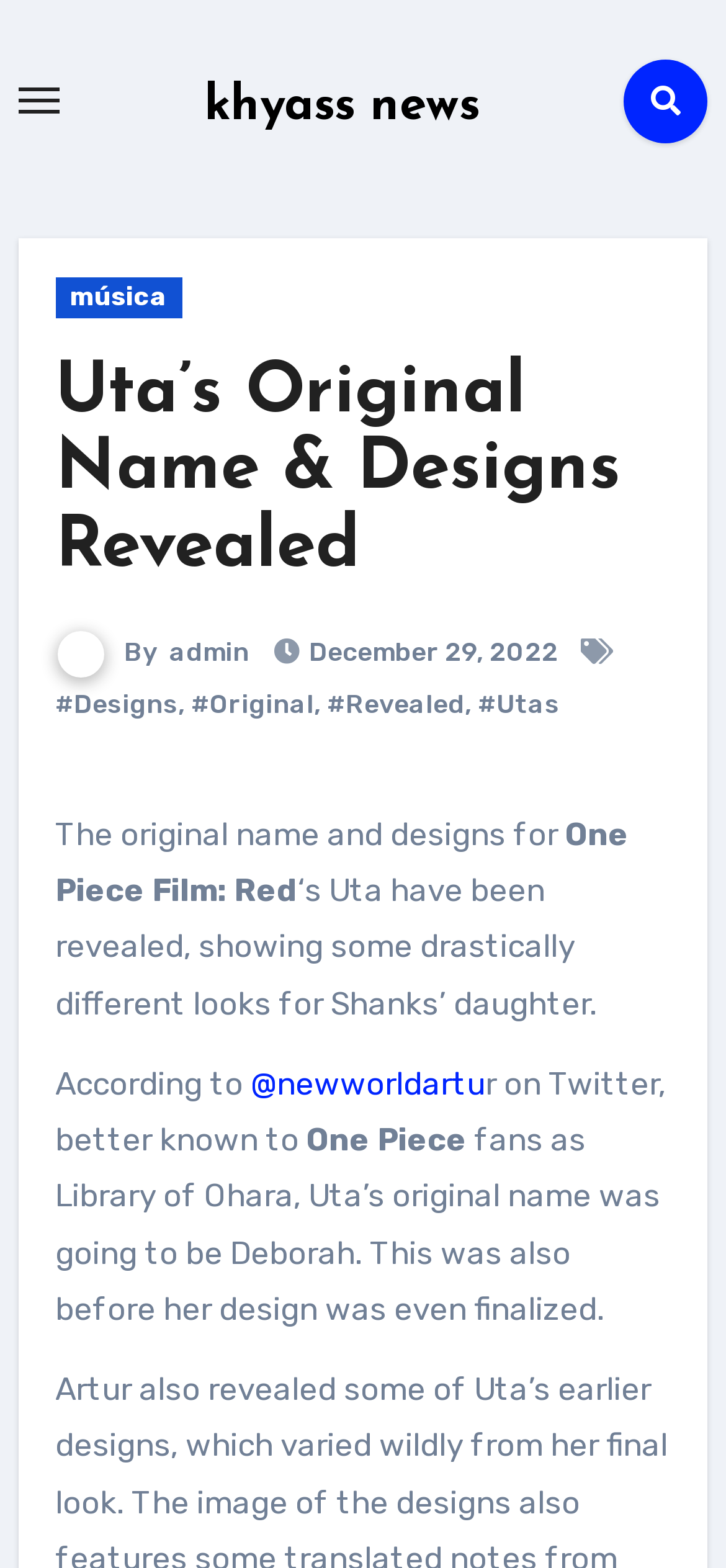Respond to the question below with a single word or phrase:
What is the date of the article?

December 29, 2022